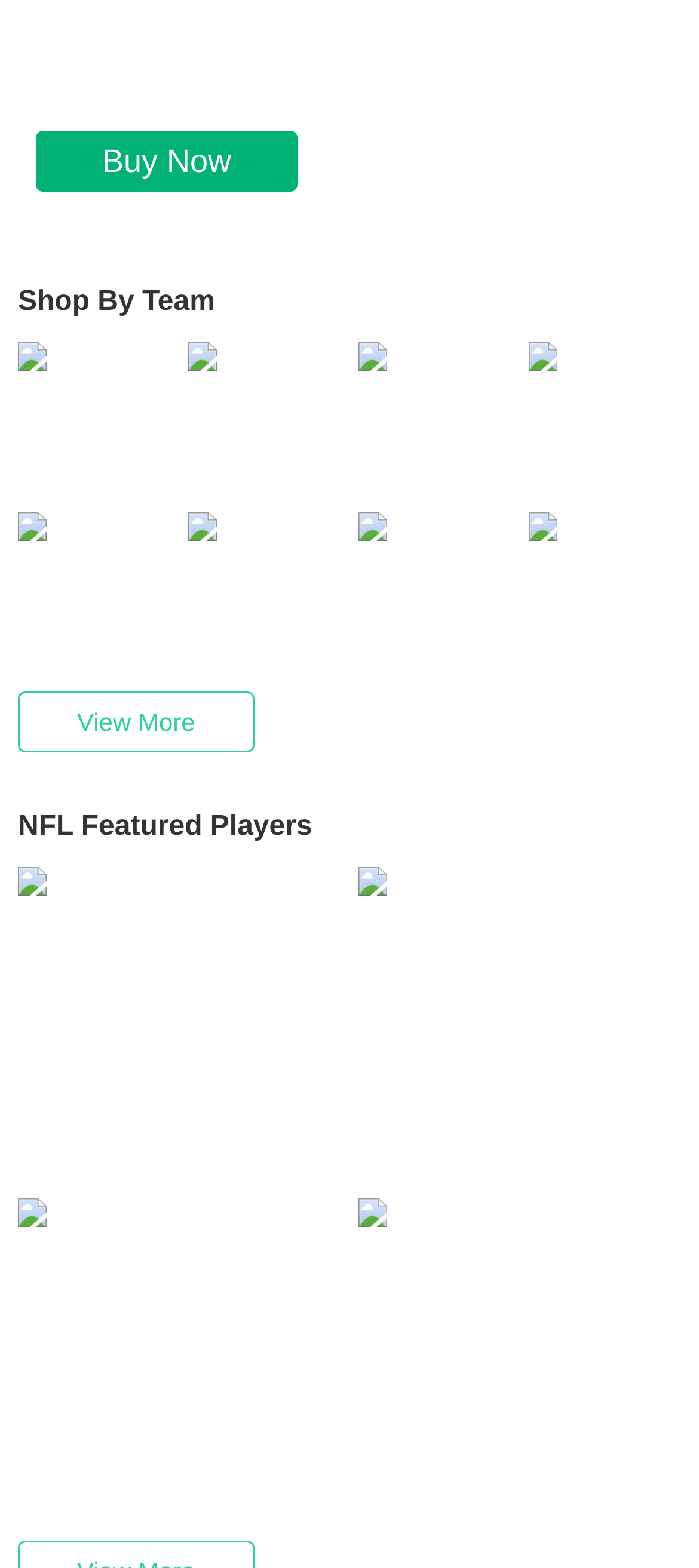What is the theme of the jerseys on this webpage?
Using the information presented in the image, please offer a detailed response to the question.

The theme of the jerseys on this webpage is NFL teams and players, as evidenced by the presence of jerseys featuring team logos and player names, such as Lamar Jackson and Tom Brady.